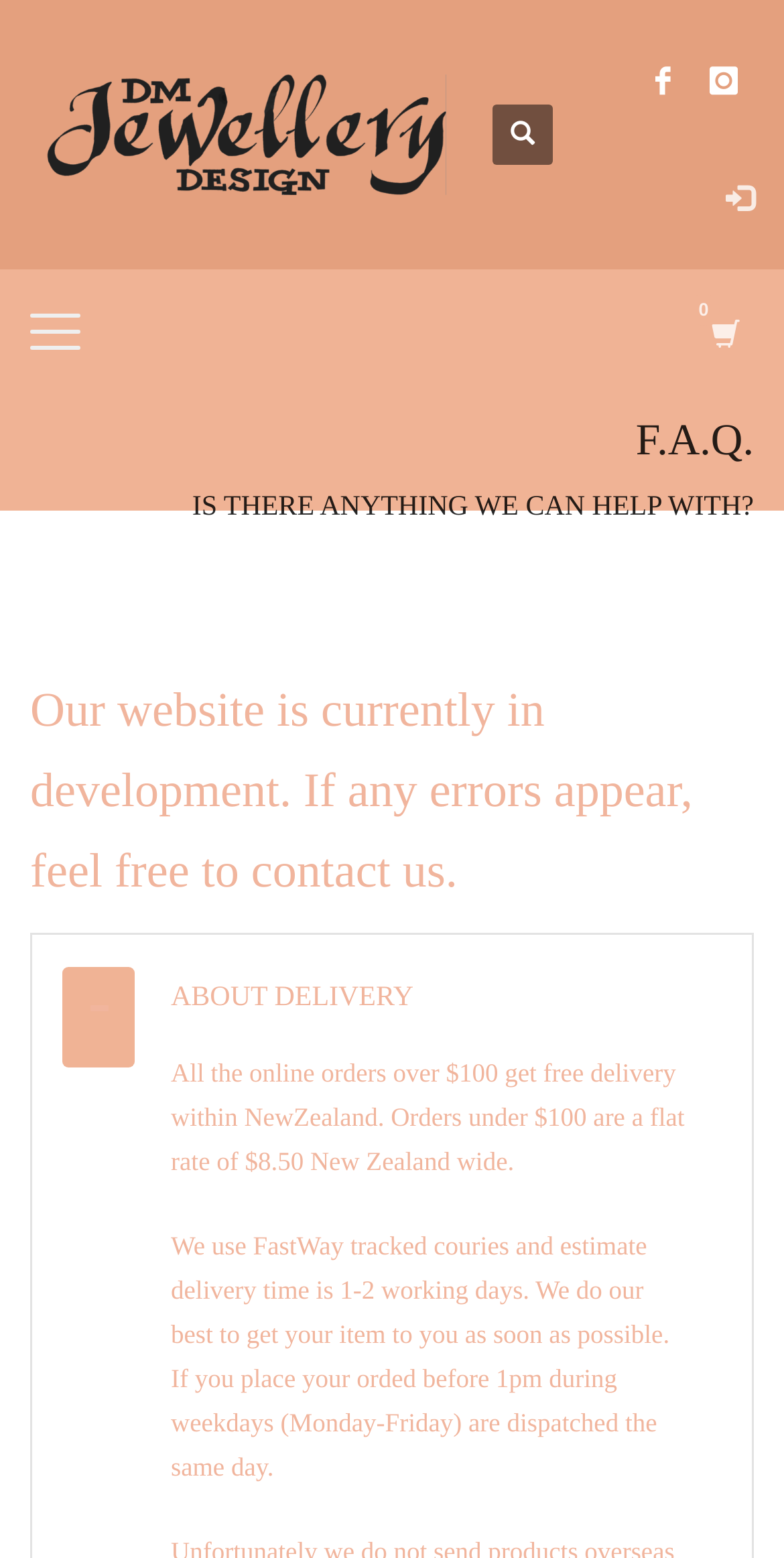Determine the bounding box coordinates in the format (top-left x, top-left y, bottom-right x, bottom-right y). Ensure all values are floating point numbers between 0 and 1. Identify the bounding box of the UI element described by: MY CART

[0.882, 0.195, 0.961, 0.232]